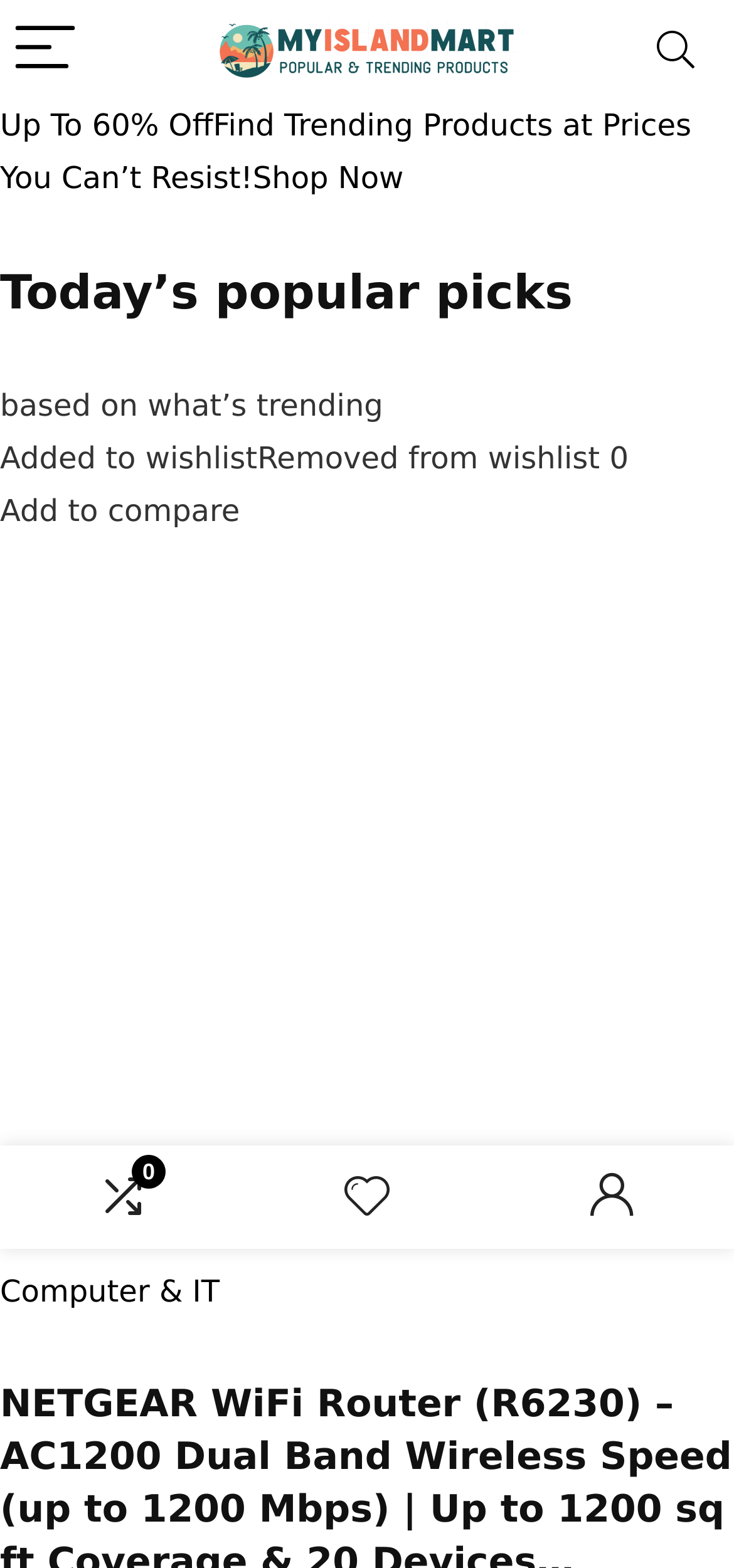What is the name of the product shown?
Please use the visual content to give a single word or phrase answer.

NETGEAR WiFi Router (R6230)